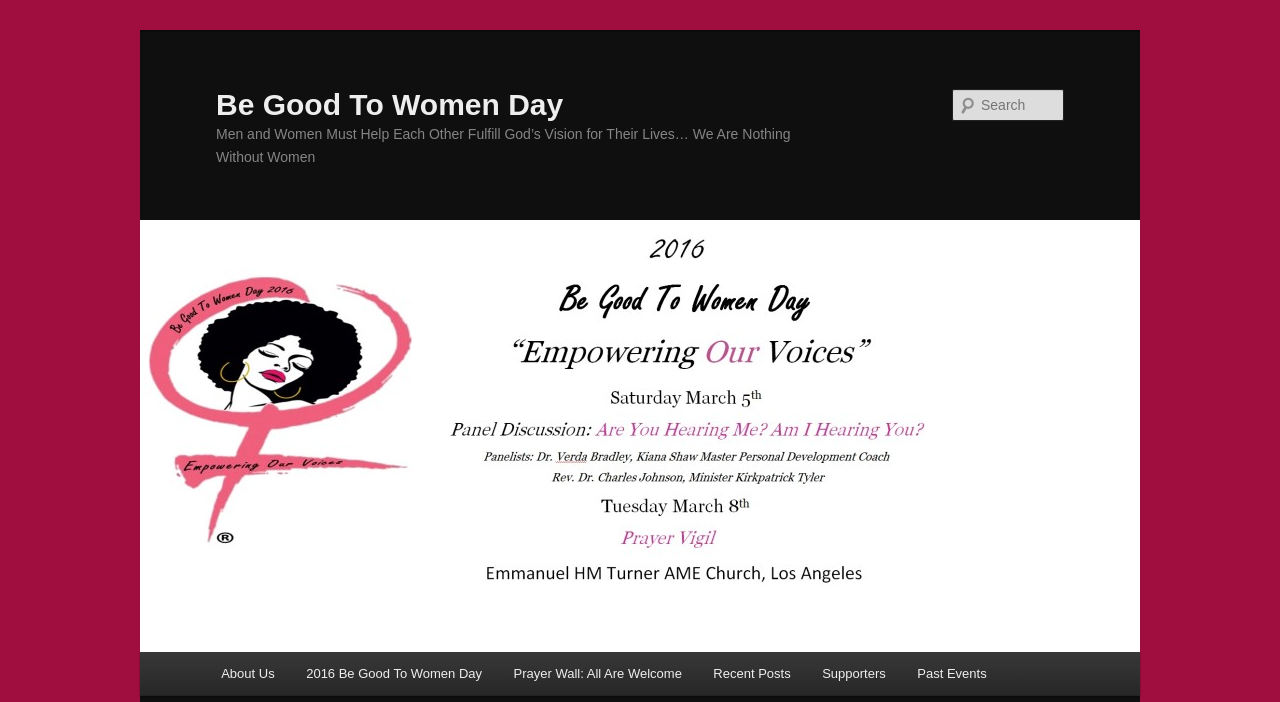Please determine the bounding box coordinates of the section I need to click to accomplish this instruction: "Visit Prayer Wall".

[0.389, 0.928, 0.545, 0.99]